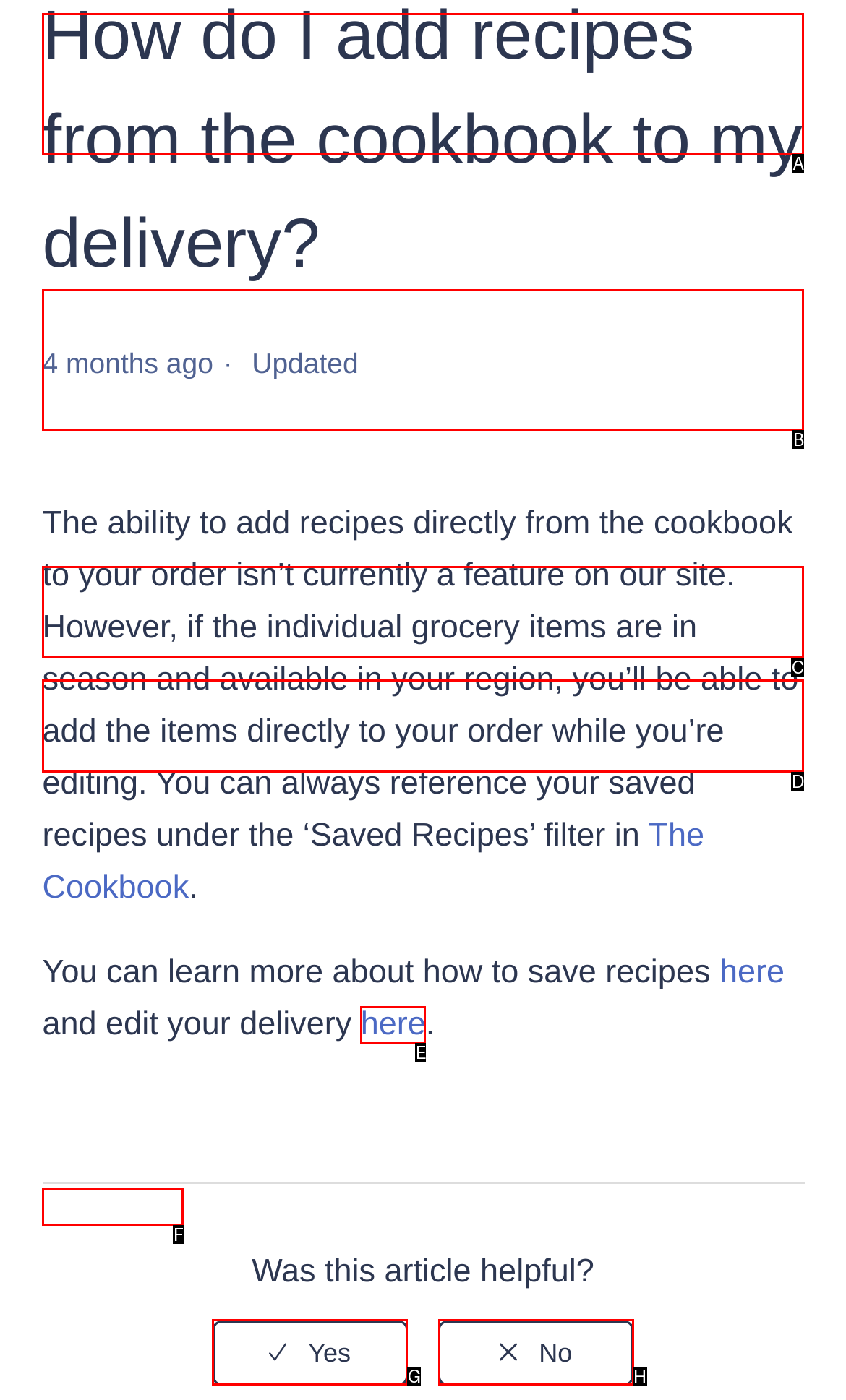Choose the letter of the UI element that aligns with the following description: See more
State your answer as the letter from the listed options.

F